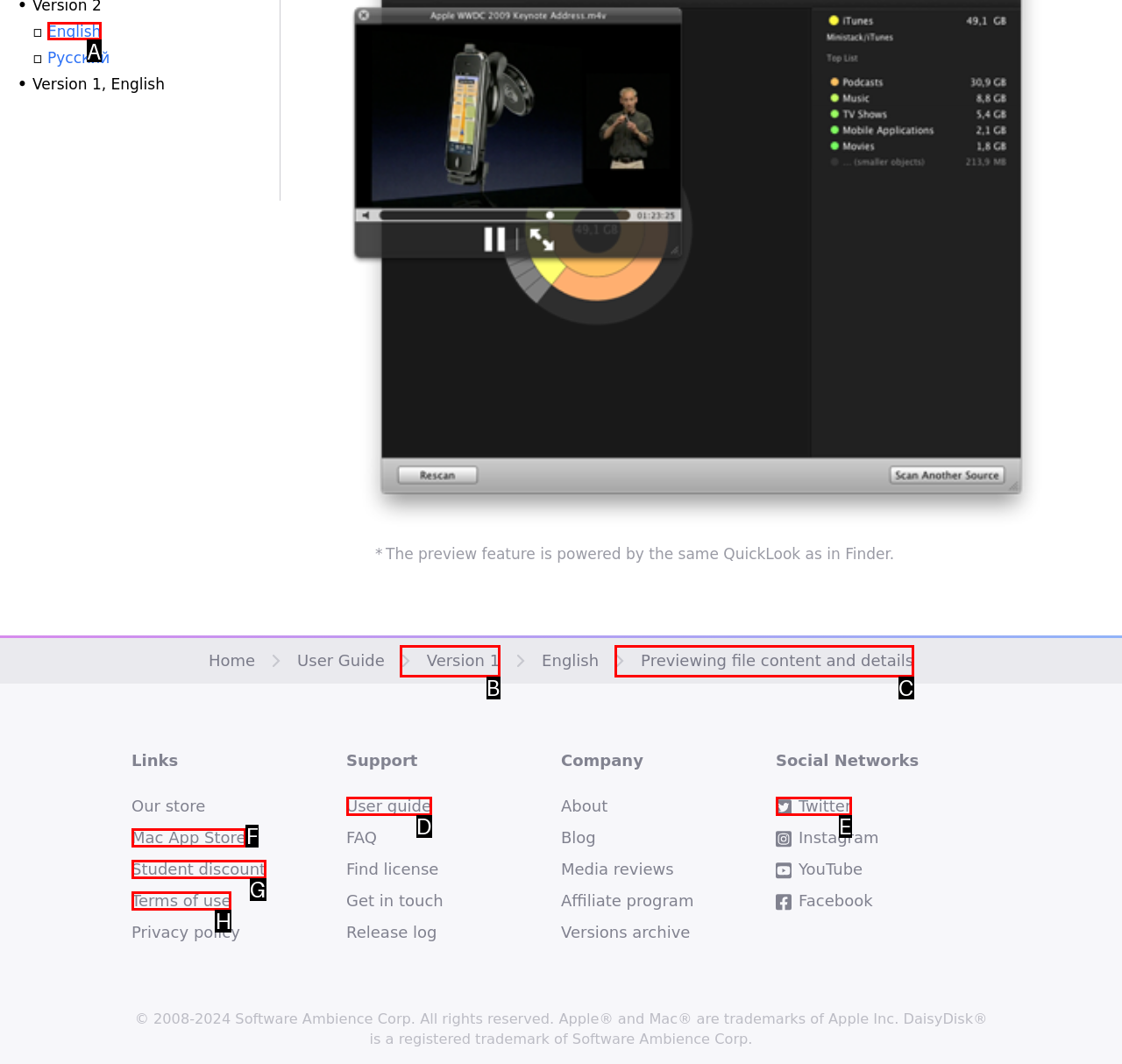Select the option that corresponds to the description: Student discount
Respond with the letter of the matching choice from the options provided.

G